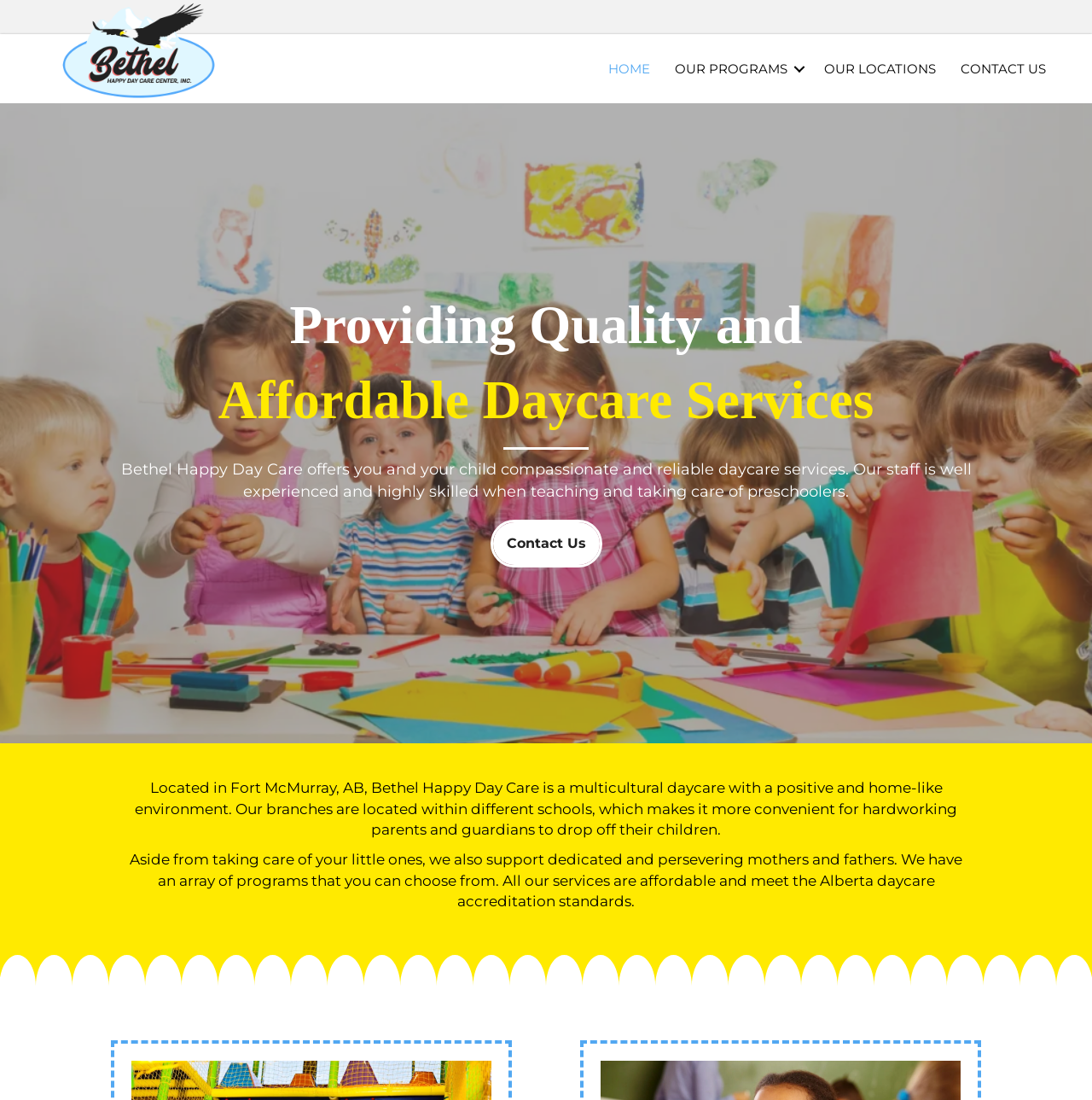Using a single word or phrase, answer the following question: 
What is the purpose of the 'Contact Us' button?

to contact the daycare